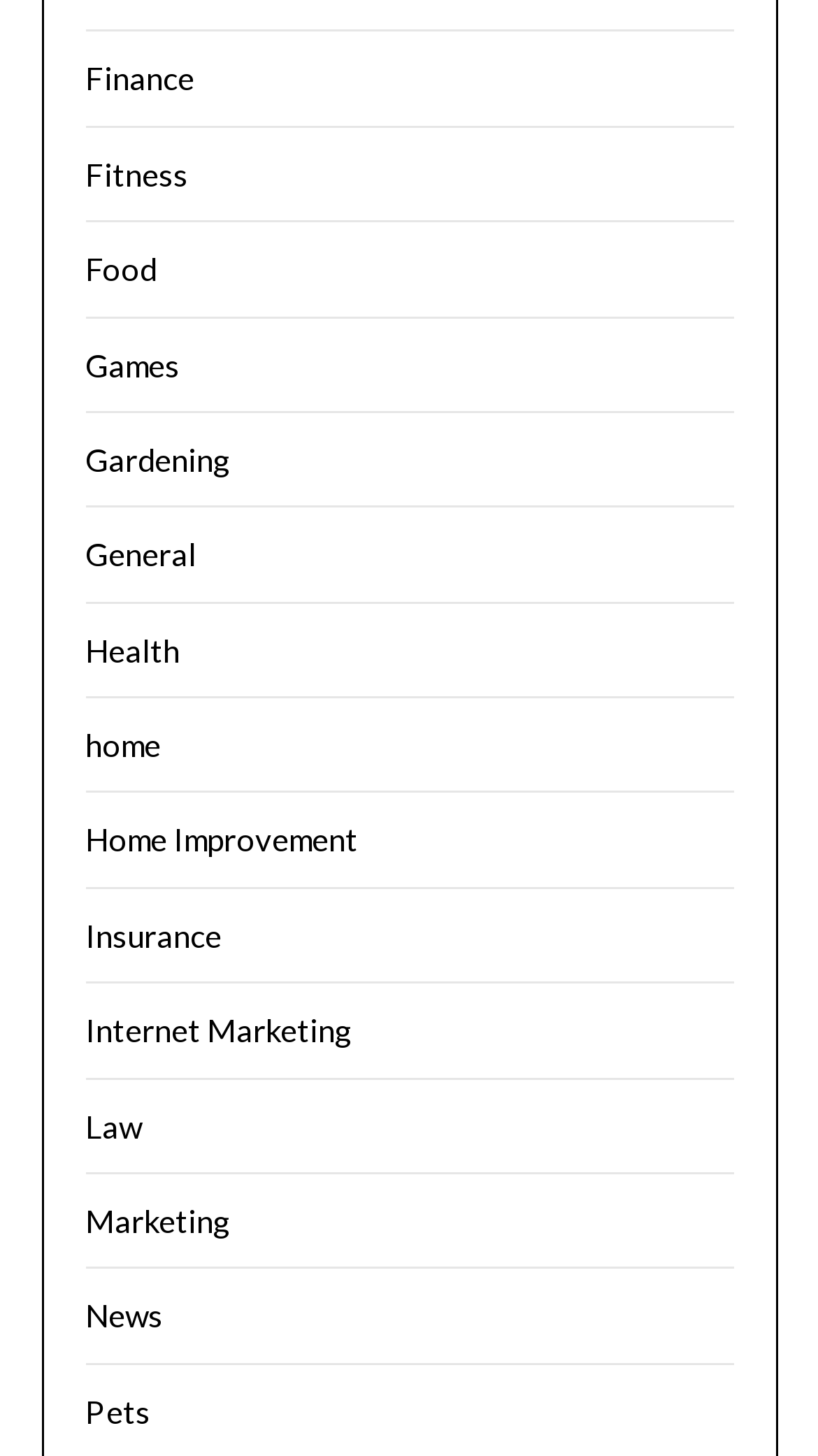Look at the image and write a detailed answer to the question: 
Is there a category for Technology?

I scanned the list of links and did not find a category named 'Technology'. The categories available are Finance, Fitness, Food, Games, Gardening, General, Health, Home, Home Improvement, Insurance, Internet Marketing, Law, Marketing, News, and Pets, but not Technology.